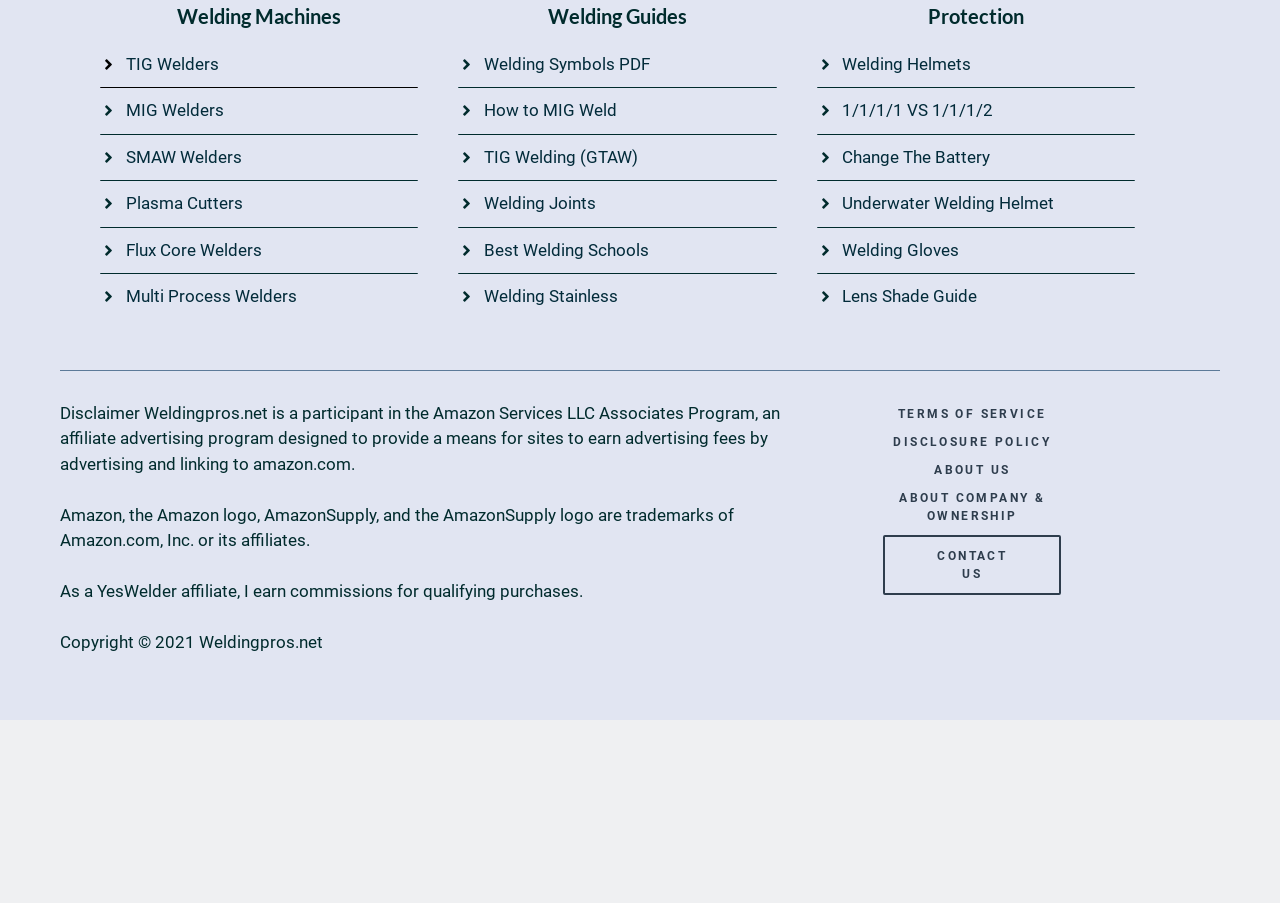Please answer the following question using a single word or phrase: What type of welders are listed on the webpage?

TIG, MIG, SMAW, etc.